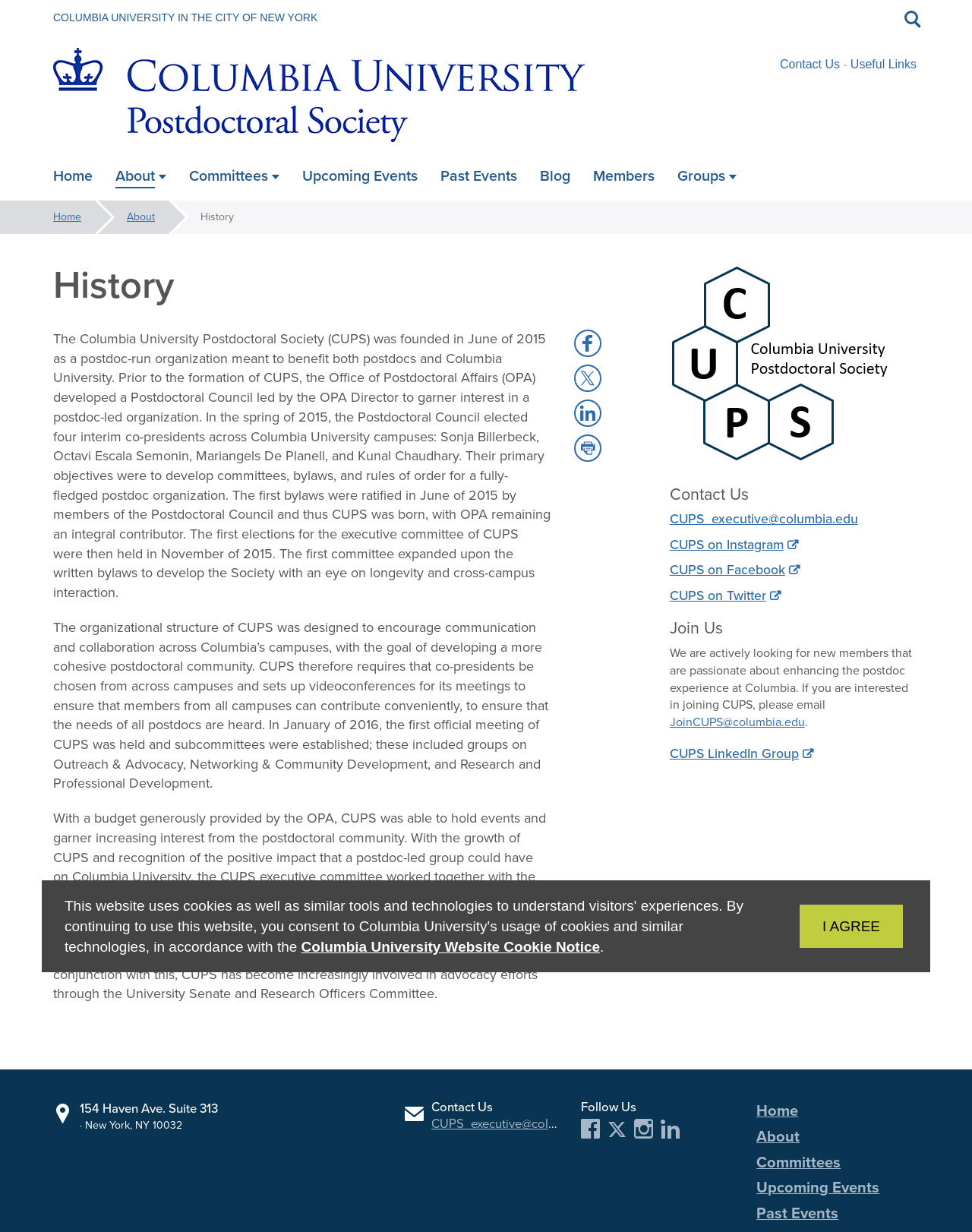Provide the bounding box coordinates of the UI element that matches the description: "peijingteh".

None